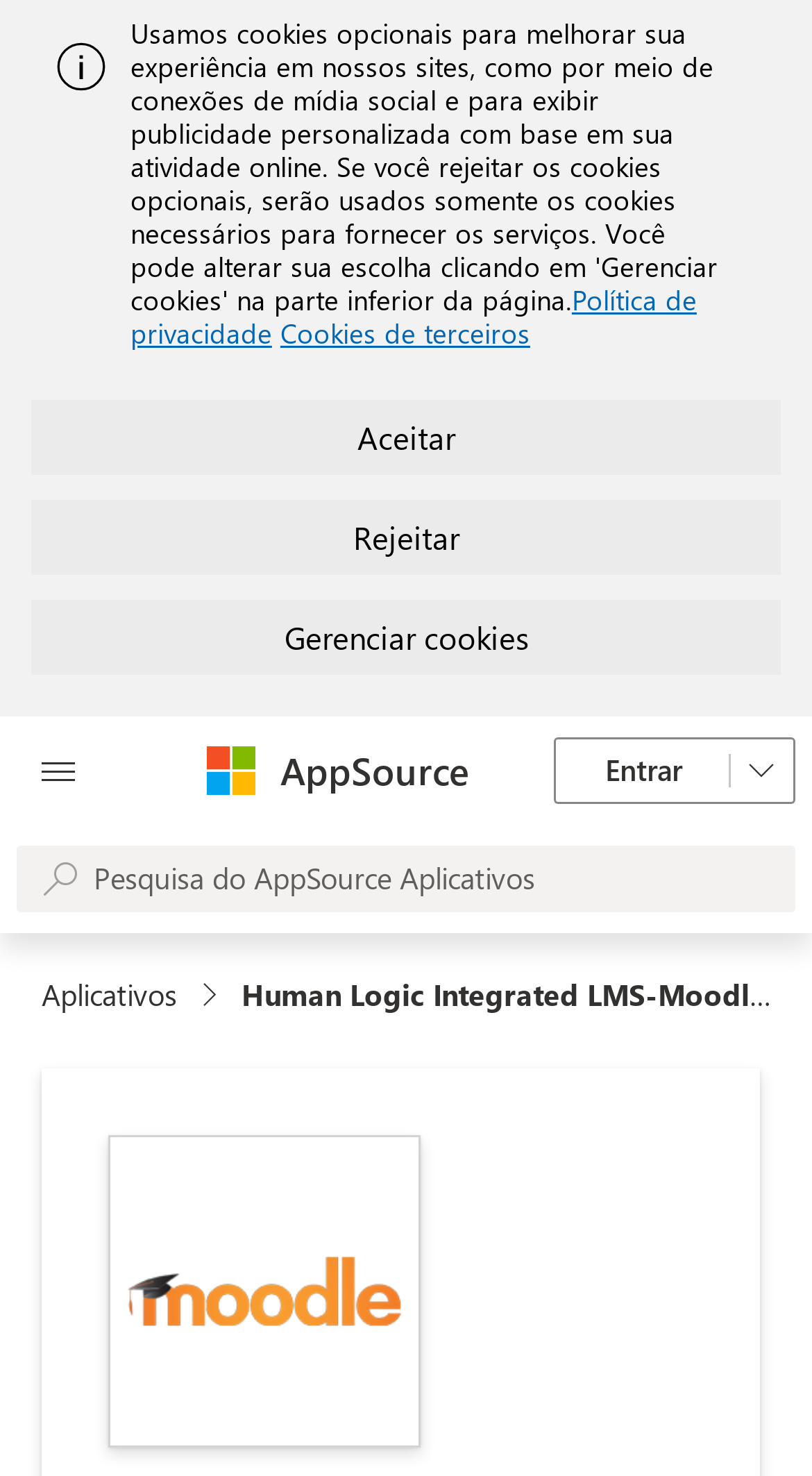Identify the bounding box coordinates of the specific part of the webpage to click to complete this instruction: "Open all panels".

[0.021, 0.485, 0.123, 0.559]